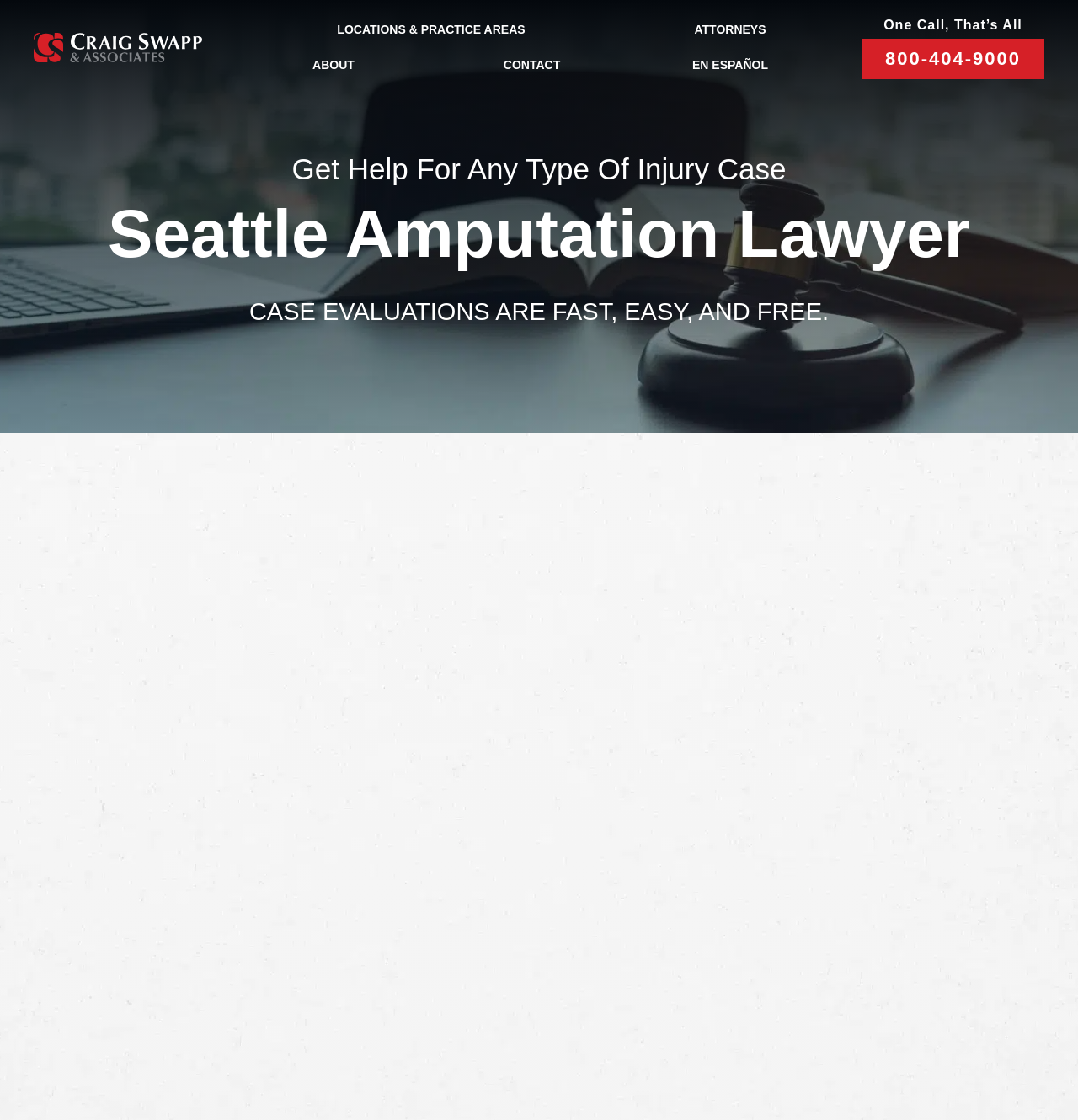What type of injury cases can the attorneys help with?
Ensure your answer is thorough and detailed.

The webpage mentions that the attorneys can help with 'Any Type Of Injury Case', as stated in the section with the heading 'Get Help For Any Type Of Injury Case'.